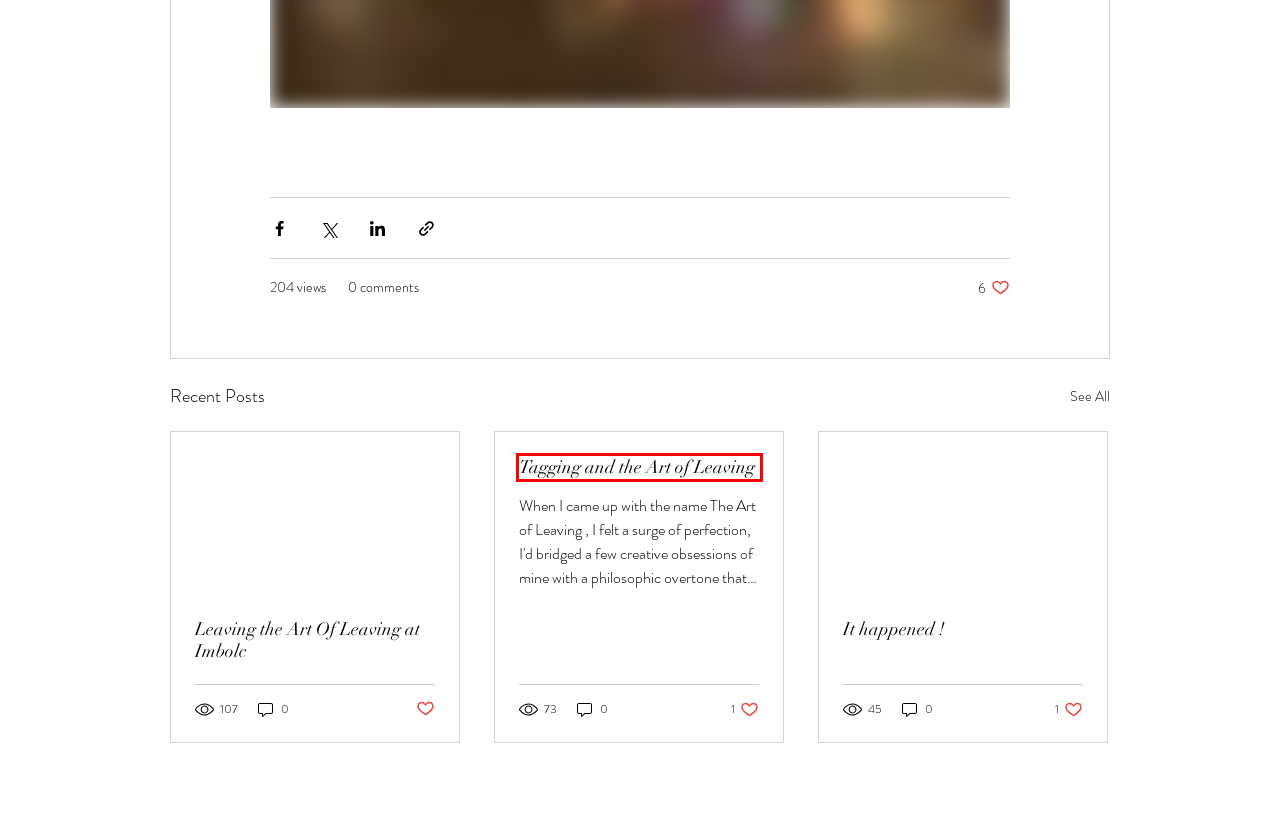Review the webpage screenshot provided, noting the red bounding box around a UI element. Choose the description that best matches the new webpage after clicking the element within the bounding box. The following are the options:
A. Tagging and the Art of Leaving
B. It happened !
C. About | Bristol | Deasy Bamford
D. Support Me | Bristol | Deasy Bamford
E. Facilitation | Bristol | Deasy Bamford
F. Poetry | Bristol | Deasy Bamford
G. Blog | Bristol | Deasy Bamford
H. Leaving the Art Of Leaving  at Imbolc

A